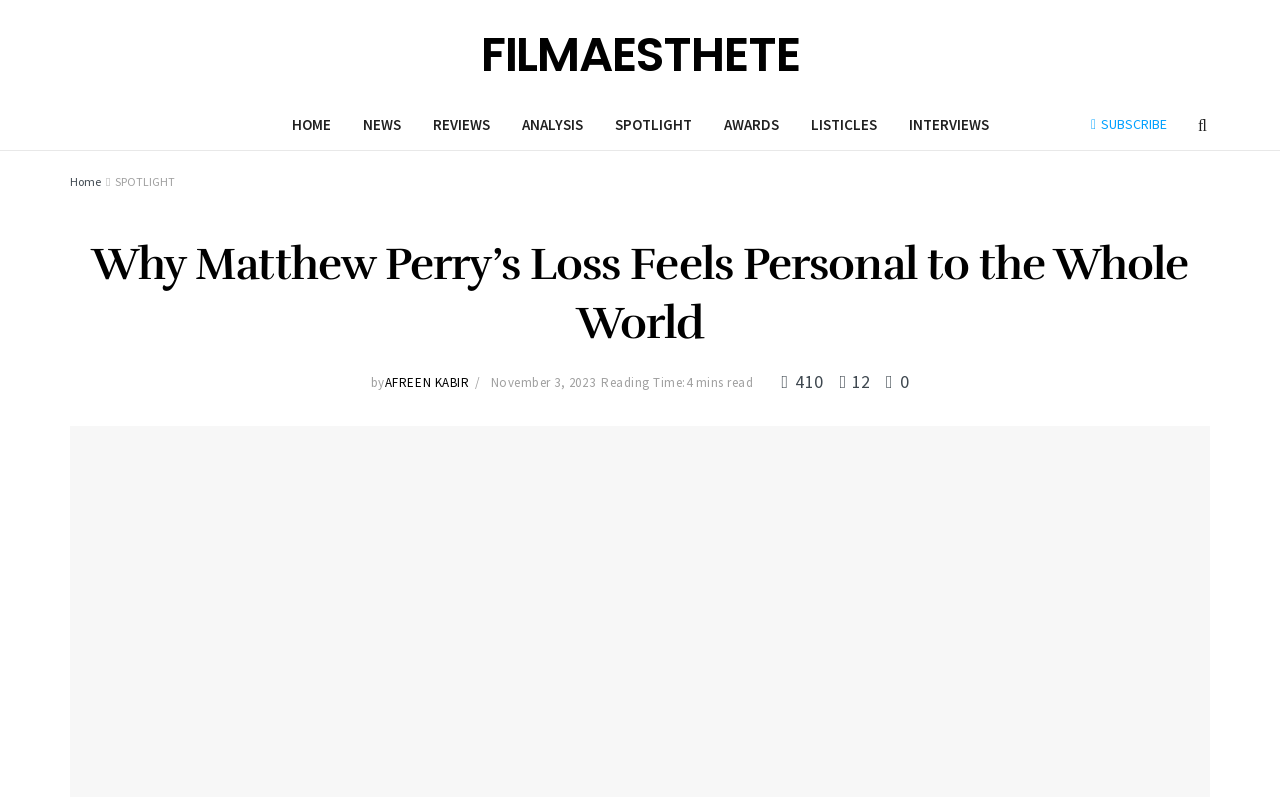Identify the coordinates of the bounding box for the element described below: "AWARDS". Return the coordinates as four float numbers between 0 and 1: [left, top, right, bottom].

[0.553, 0.125, 0.621, 0.188]